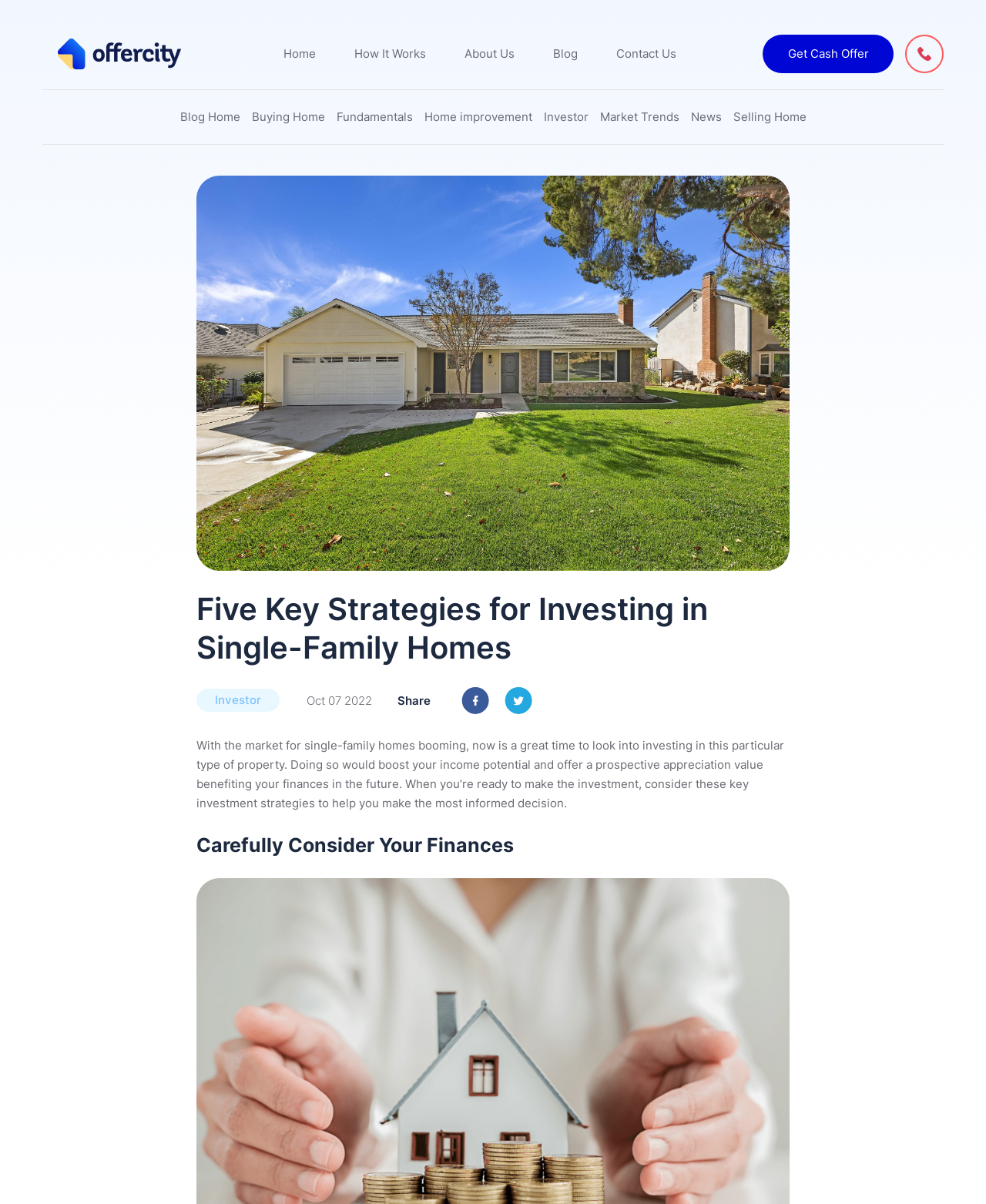What should you consider before investing in single-family homes?
Look at the image and construct a detailed response to the question.

The webpage suggests that one of the key investment strategies is to 'Carefully Consider Your Finances', implying that it is essential to consider one's financial situation before investing in single-family homes.